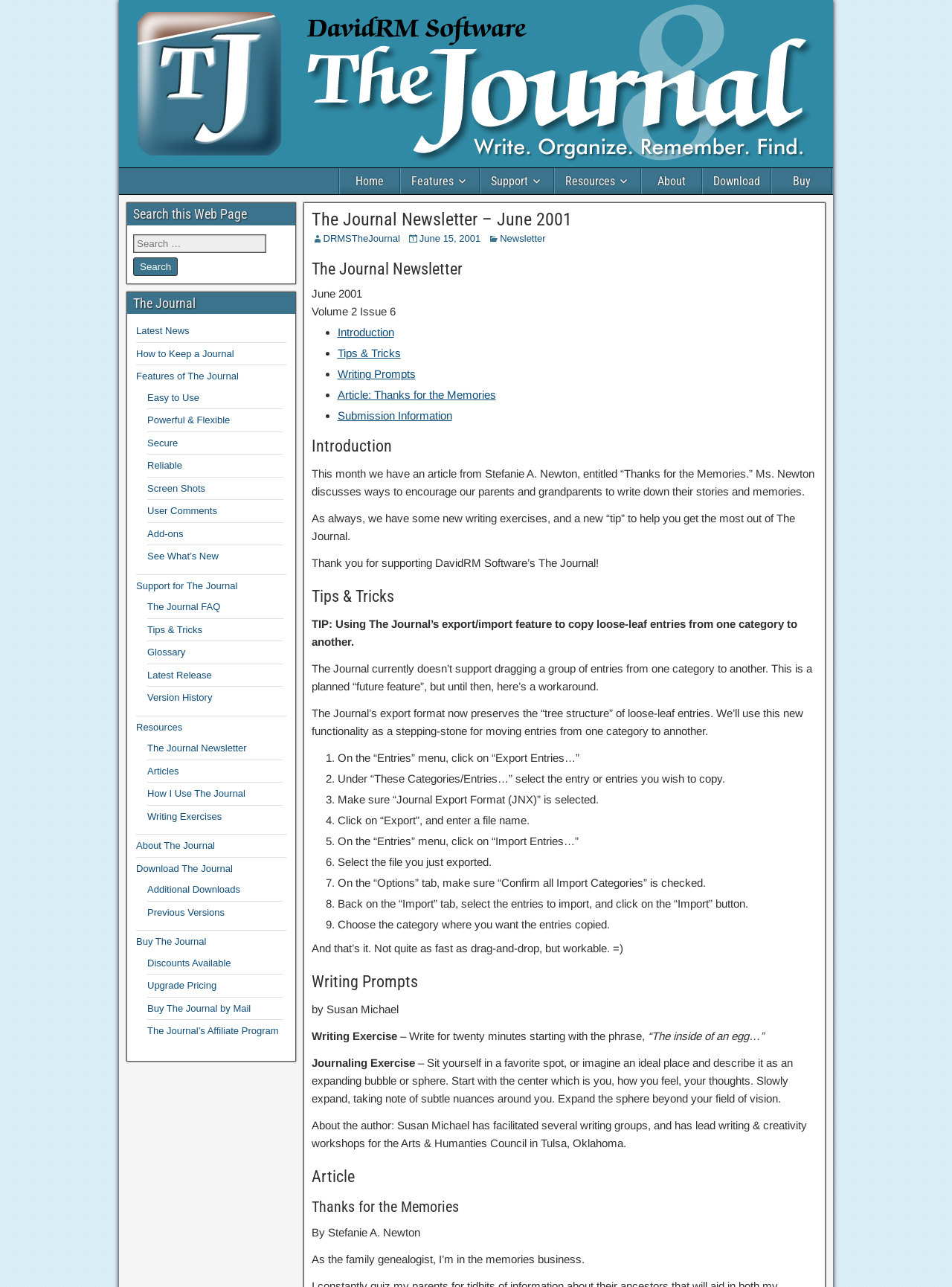Provide a thorough and detailed response to the question by examining the image: 
What is the topic of the article 'Thanks for the Memories'?

The article 'Thanks for the Memories' is written by Stefanie A. Newton, who is described as a family genealogist, and the text mentions 'memories' and 'family', indicating that the article is about family genealogy.